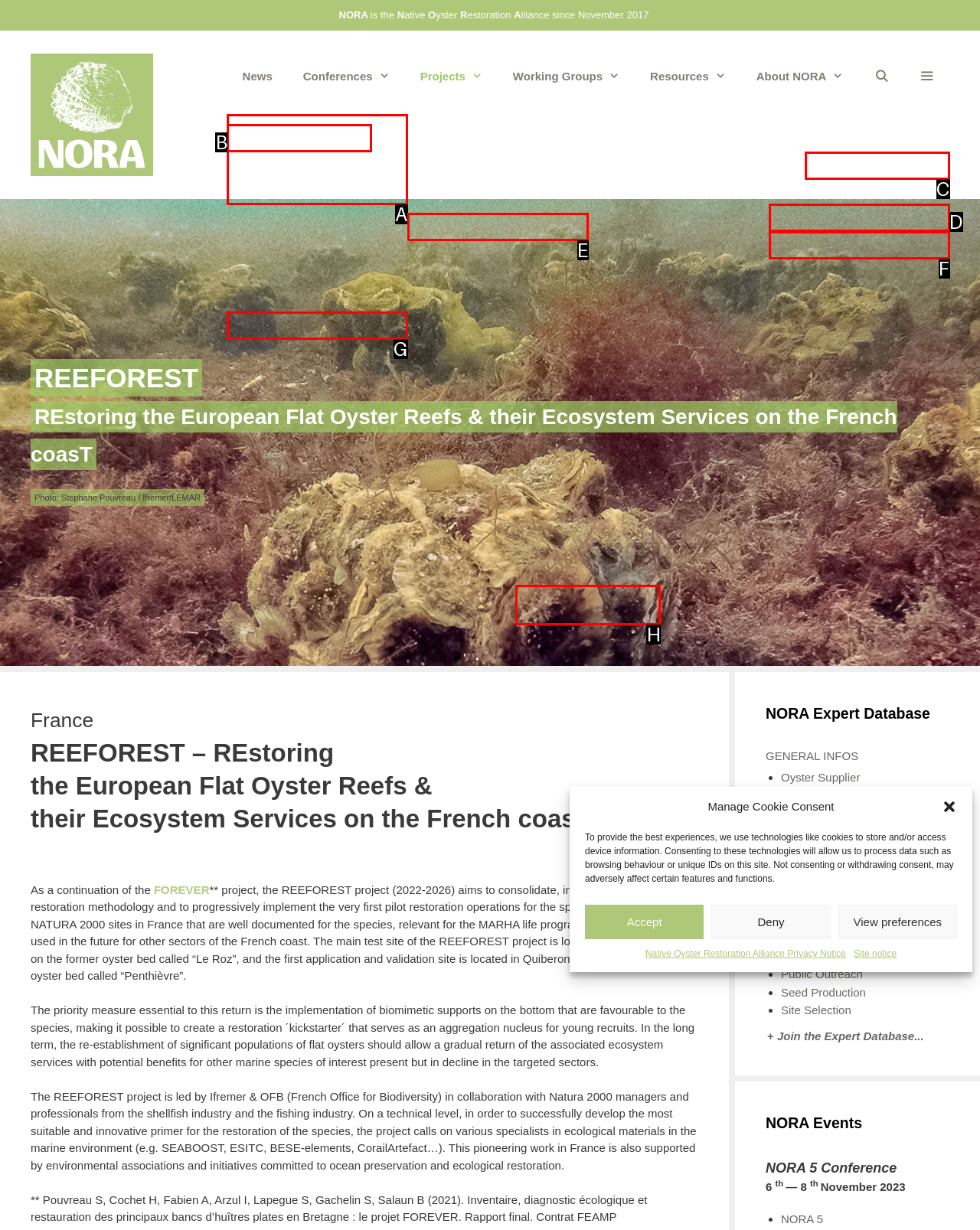Tell me which one HTML element best matches the description: Solent Oyster
Answer with the option's letter from the given choices directly.

C